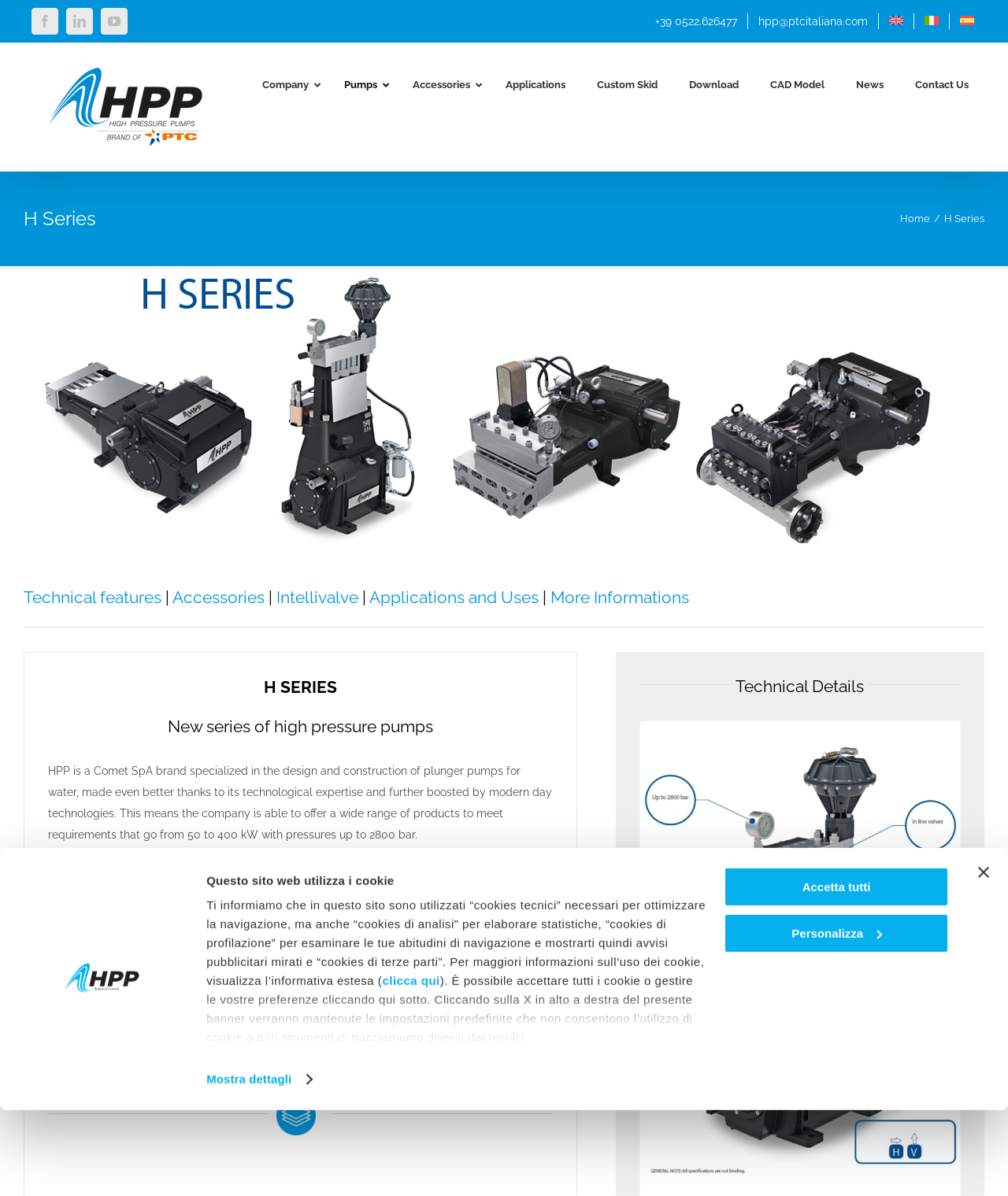What is the brand name of the high pressure pumps?
Using the image, provide a detailed and thorough answer to the question.

The brand name of the high pressure pumps can be found in the text 'HPP is a Comet SpA brand specialized in the design and construction of plunger pumps for water...' which is located in the main content area of the webpage.